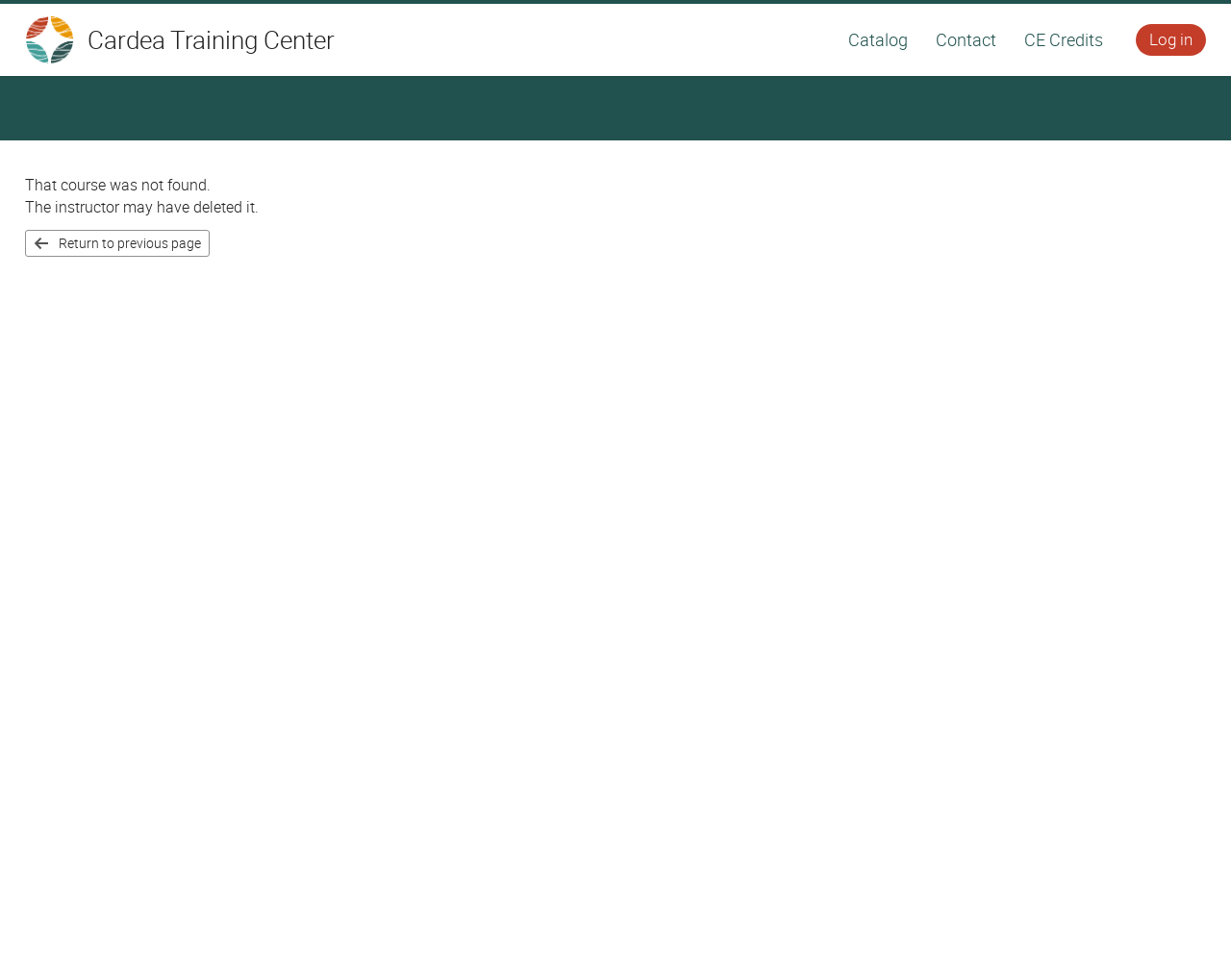Respond to the question below with a single word or phrase:
How can the user navigate from this page?

Return to previous page